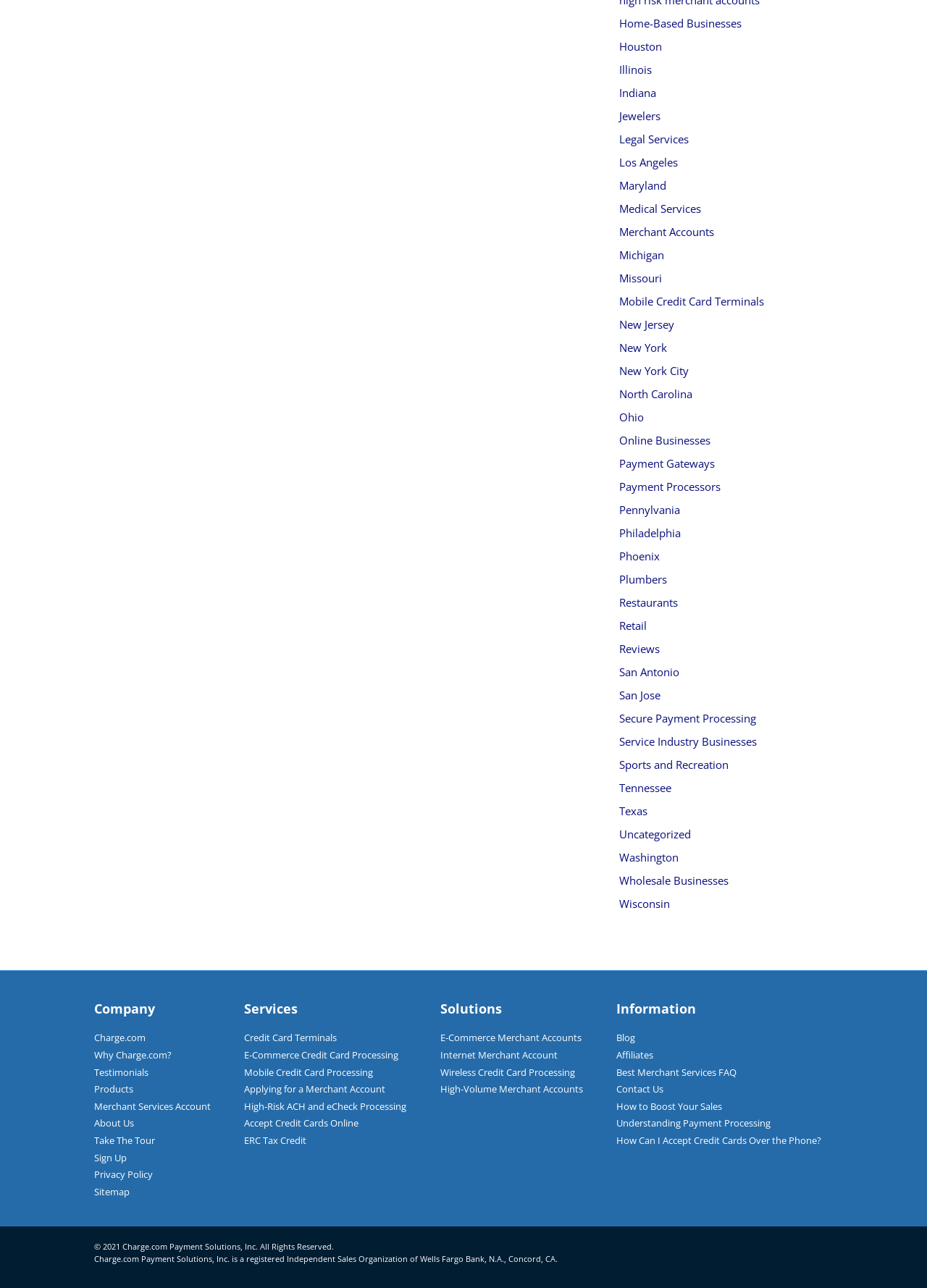How many columns of links are there?
Provide a detailed and extensive answer to the question.

There are 4 columns of links on the webpage, each with a heading: 'Company', 'Services', 'Solutions', and 'Information'.